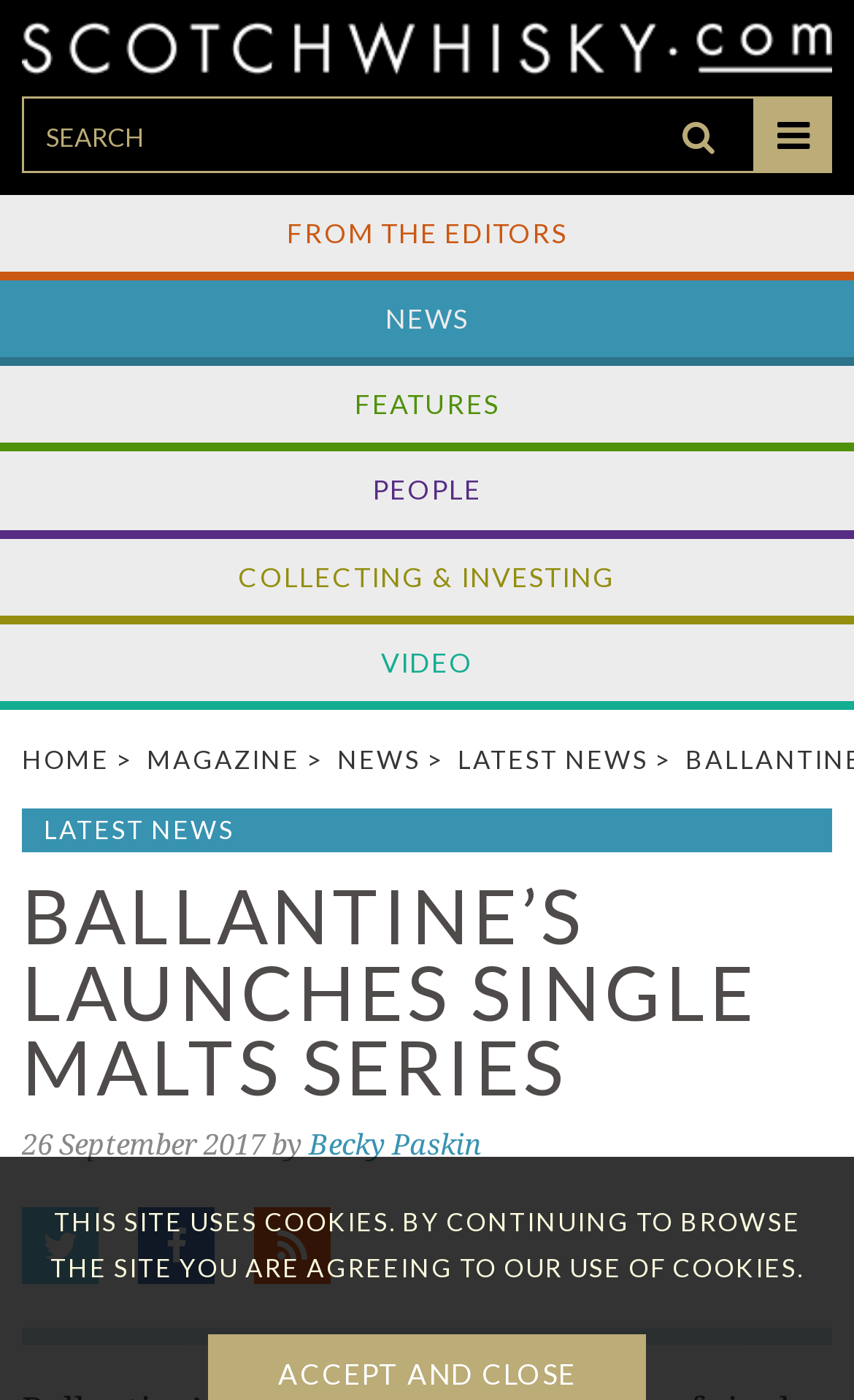Given the element description: "GSN", predict the bounding box coordinates of this UI element. The coordinates must be four float numbers between 0 and 1, given as [left, top, right, bottom].

None